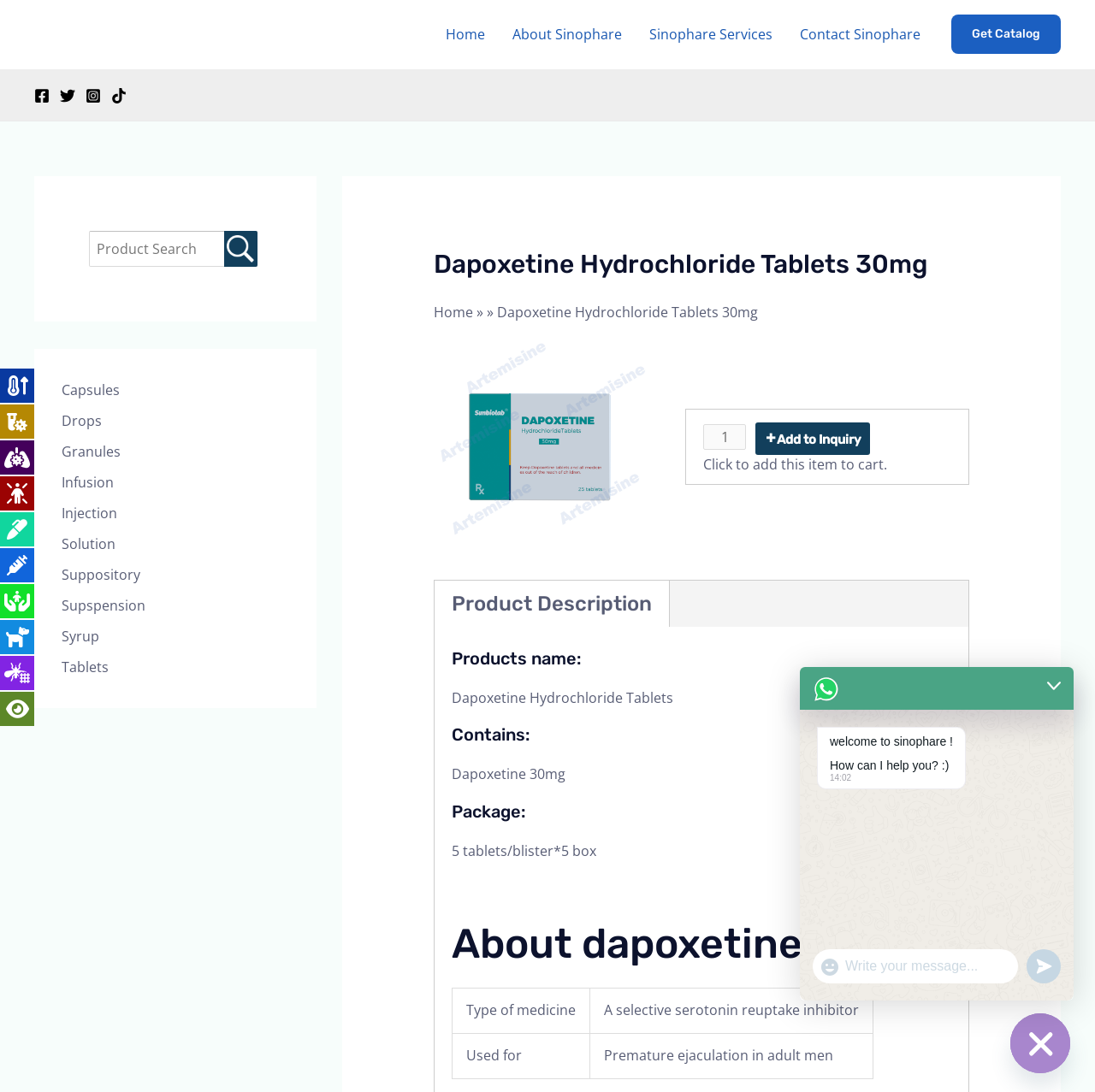Provide a one-word or short-phrase answer to the question:
How many social media links are available on the webpage?

4